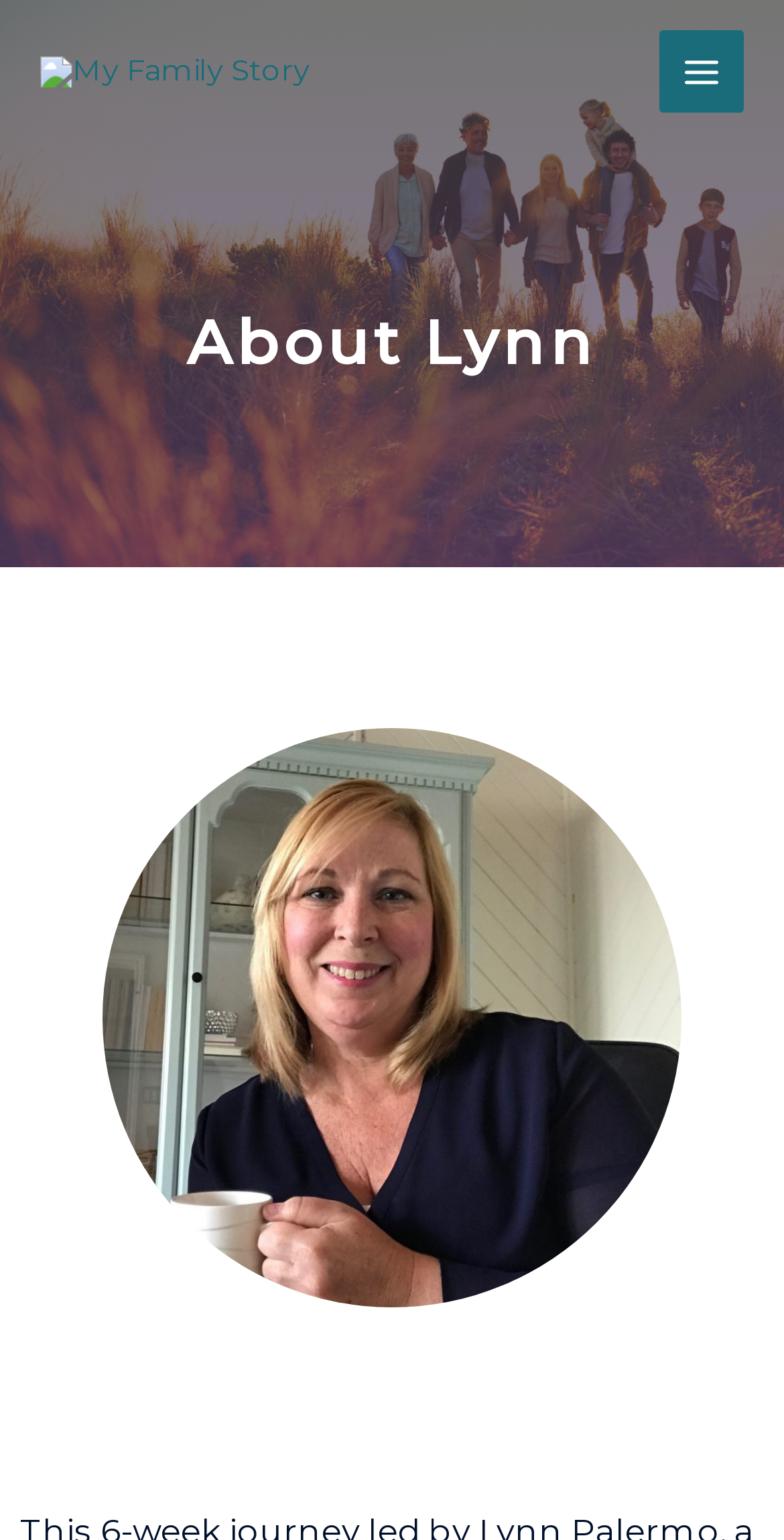Using the provided description: "alt="My Family Story"", find the bounding box coordinates of the corresponding UI element. The output should be four float numbers between 0 and 1, in the format [left, top, right, bottom].

[0.051, 0.033, 0.395, 0.057]